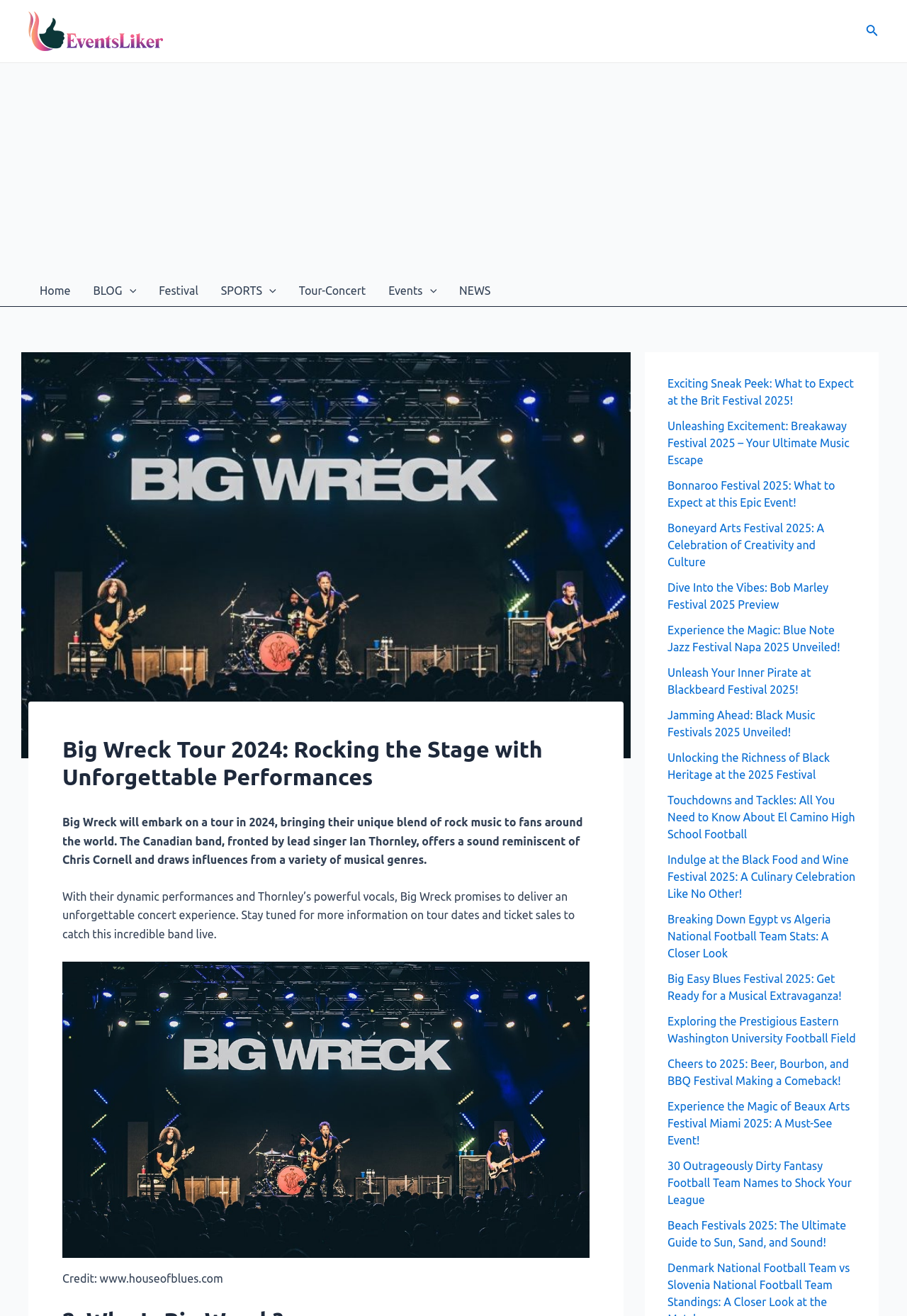Can you pinpoint the bounding box coordinates for the clickable element required for this instruction: "View the topic stats"? The coordinates should be four float numbers between 0 and 1, i.e., [left, top, right, bottom].

None